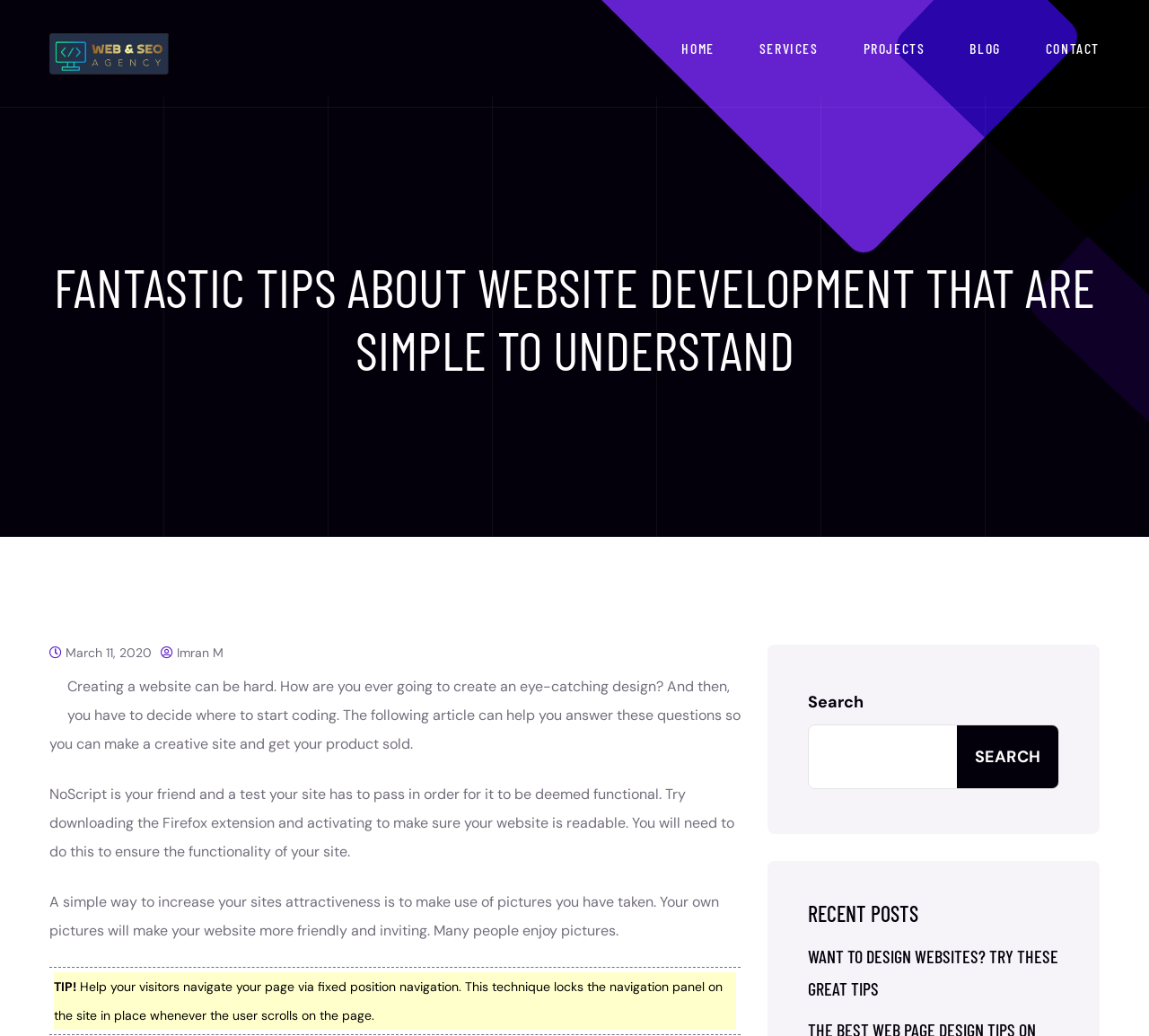Please provide a detailed answer to the question below based on the screenshot: 
What is the topic of the article?

The topic of the article can be inferred from the heading 'FANTASTIC TIPS ABOUT WEBSITE DEVELOPMENT THAT ARE SIMPLE TO UNDERSTAND' and the content of the article, which provides tips and advice on website development.